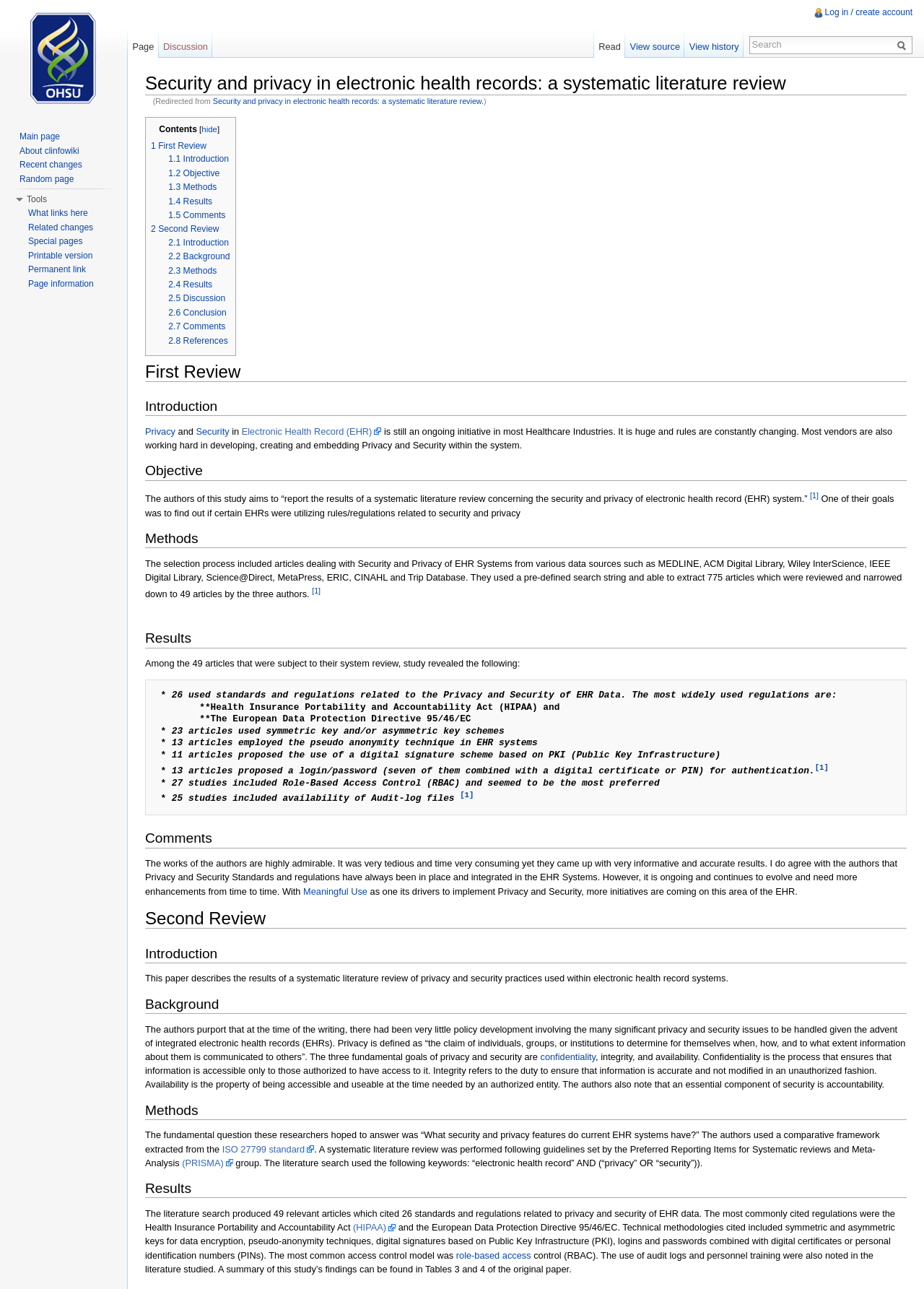Find the bounding box coordinates of the area to click in order to follow the instruction: "jump to search".

[0.249, 0.082, 0.279, 0.09]